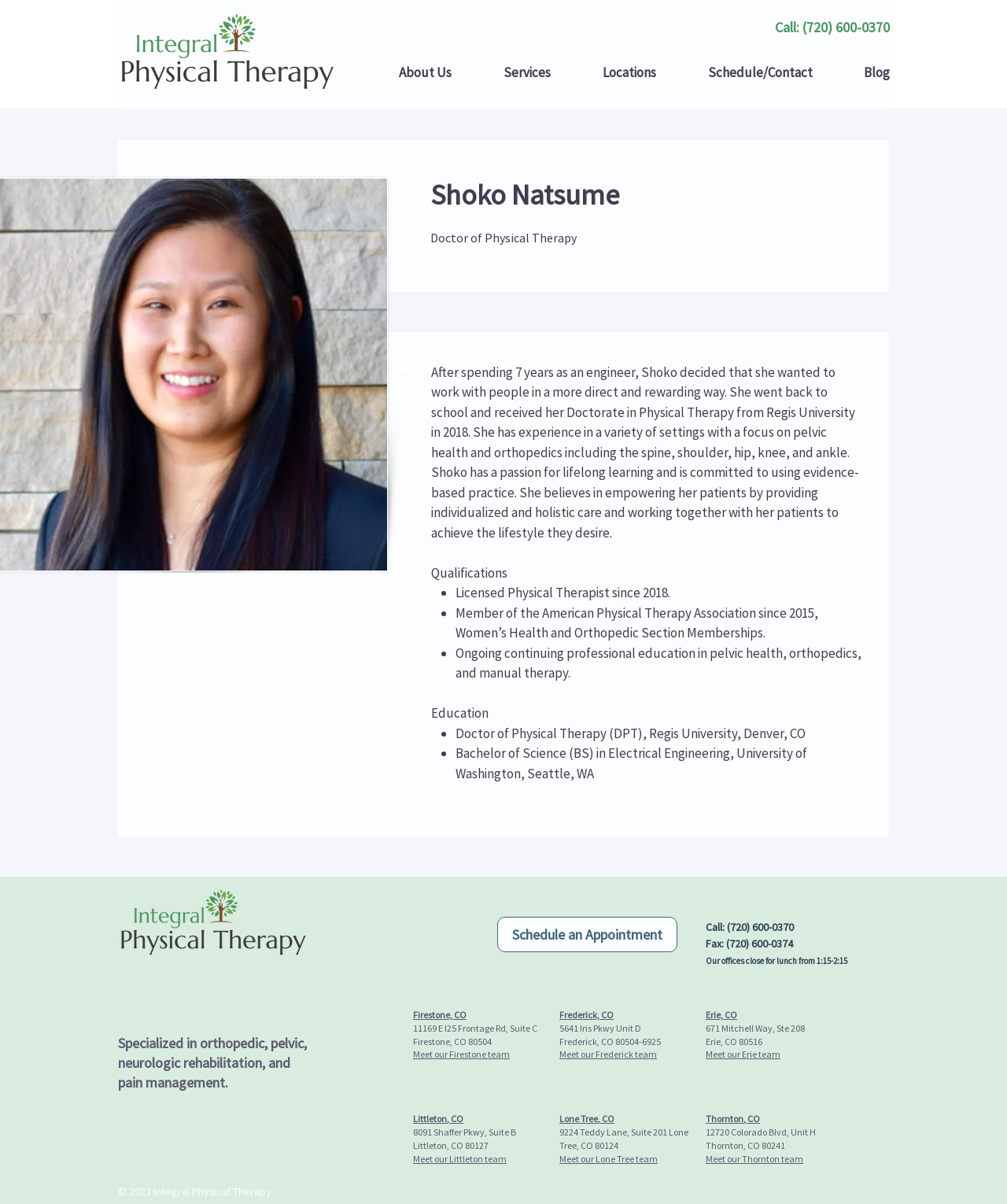What is the phone number of Integral Physical Therapy? From the image, respond with a single word or brief phrase.

(720) 600-0370